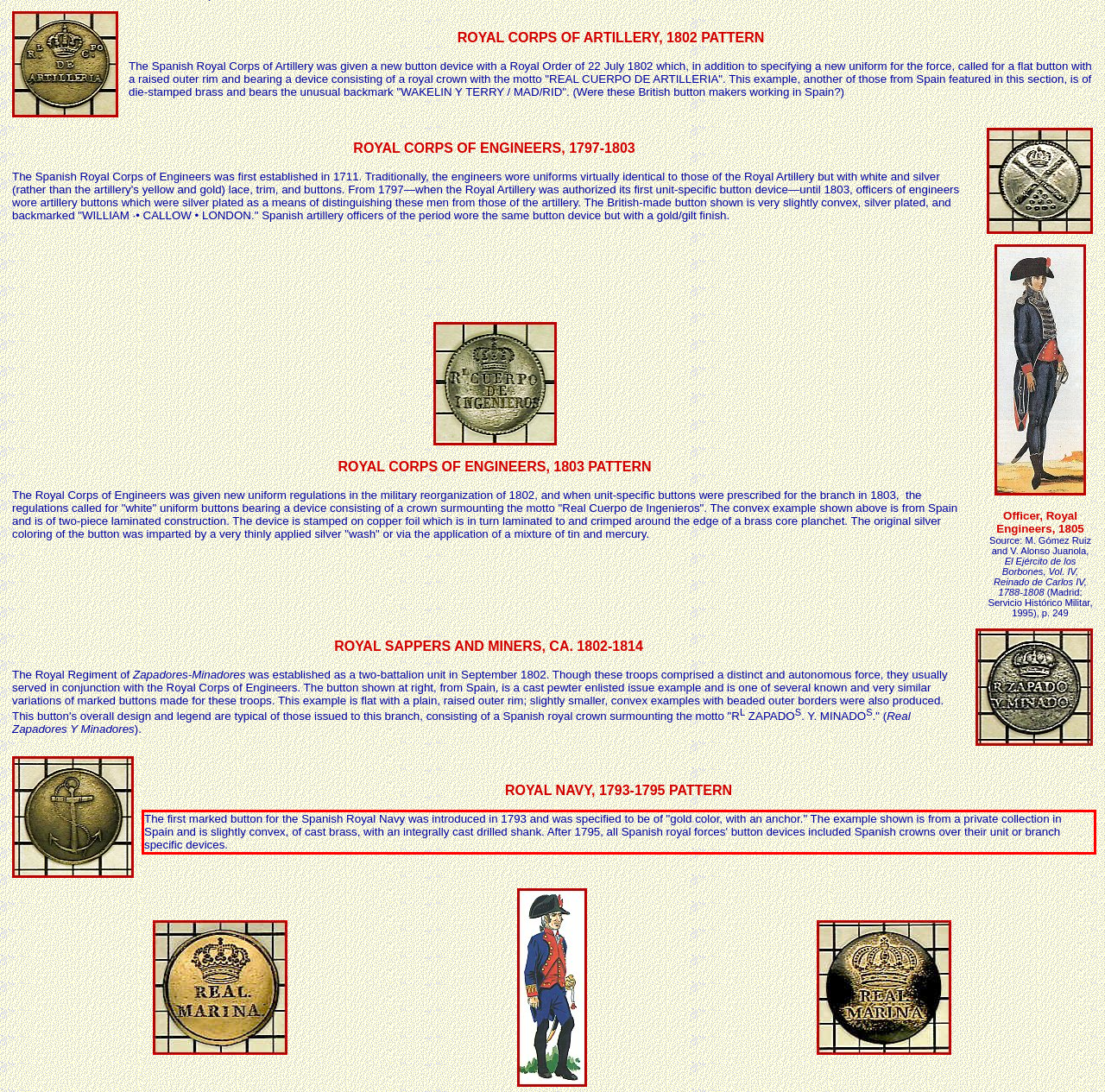Review the webpage screenshot provided, and perform OCR to extract the text from the red bounding box.

The first marked button for the Spanish Royal Navy was introduced in 1793 and was specified to be of "gold color, with an anchor." The example shown is from a private collection in Spain and is slightly convex, of cast brass, with an integrally cast drilled shank. After 1795, all Spanish royal forces' button devices included Spanish crowns over their unit or branch specific devices.